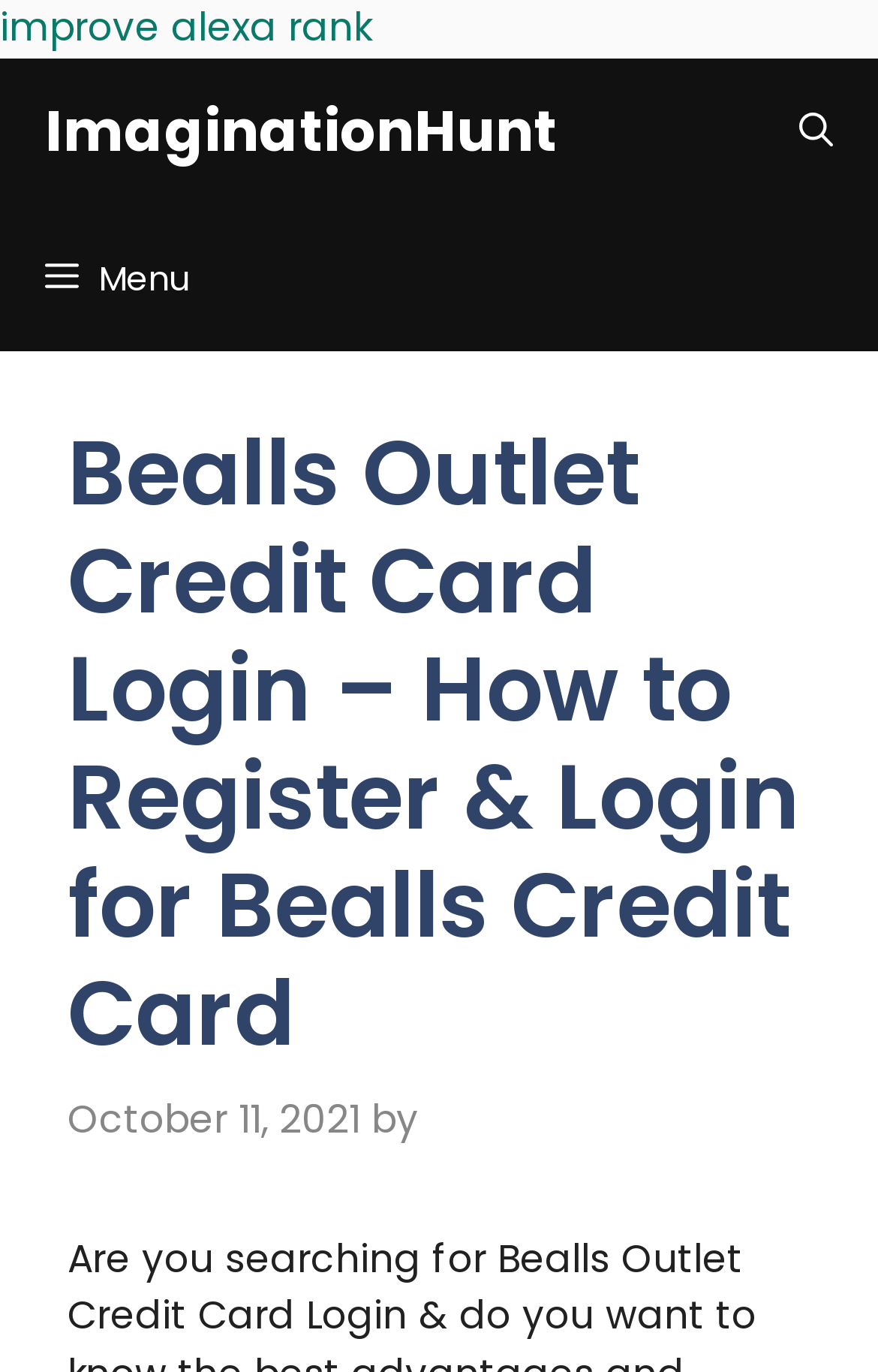Locate the bounding box coordinates of the UI element described by: "improve alexa rank". Provide the coordinates as four float numbers between 0 and 1, formatted as [left, top, right, bottom].

[0.0, 0.0, 0.423, 0.039]